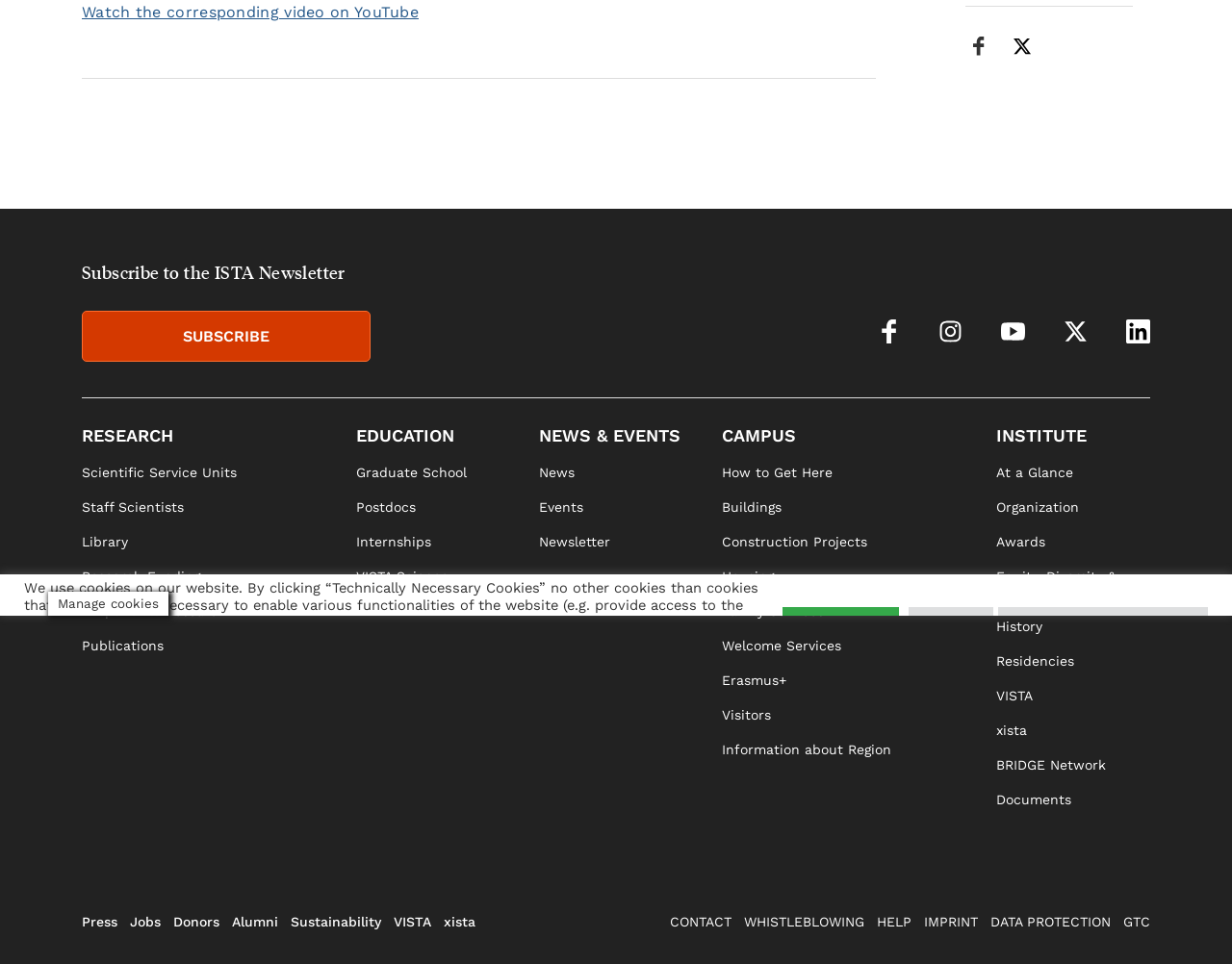Determine the bounding box for the described UI element: "Equity, Diversity & Inclusion".

[0.809, 0.59, 0.906, 0.622]